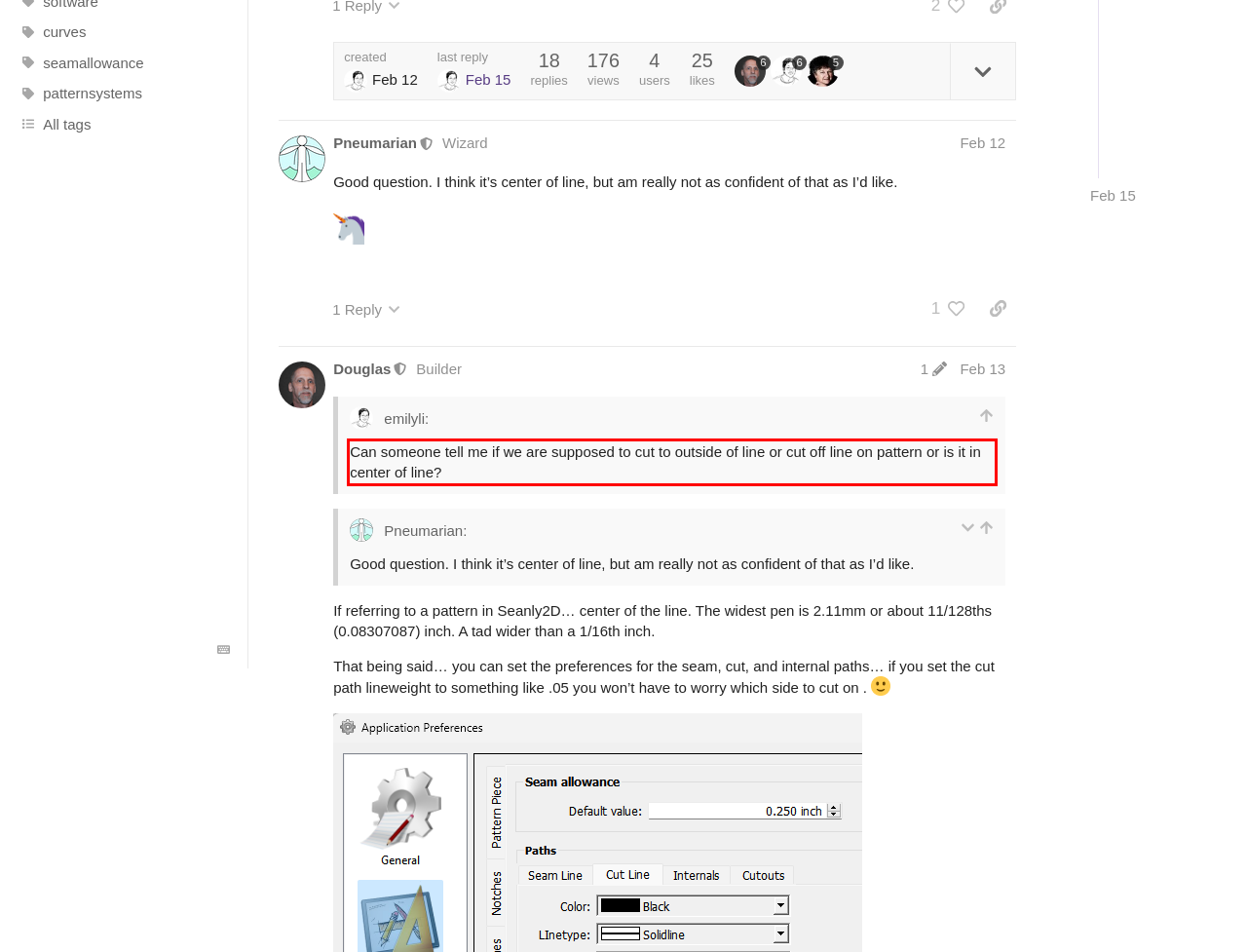Extract and provide the text found inside the red rectangle in the screenshot of the webpage.

Can someone tell me if we are supposed to cut to outside of line or cut off line on pattern or is it in center of line?